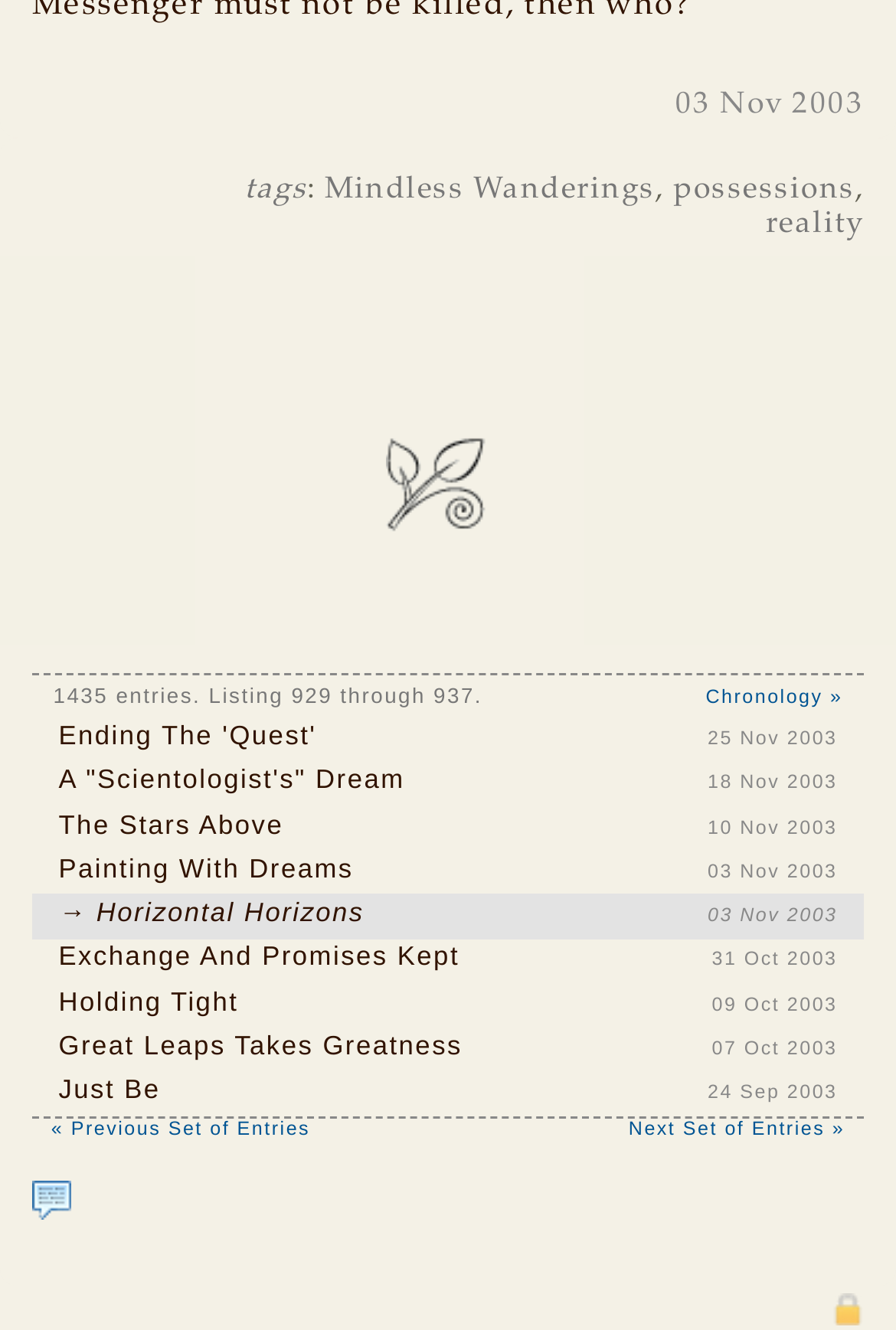Give the bounding box coordinates for the element described by: "« Previous Set of Entries".

[0.057, 0.839, 0.346, 0.856]